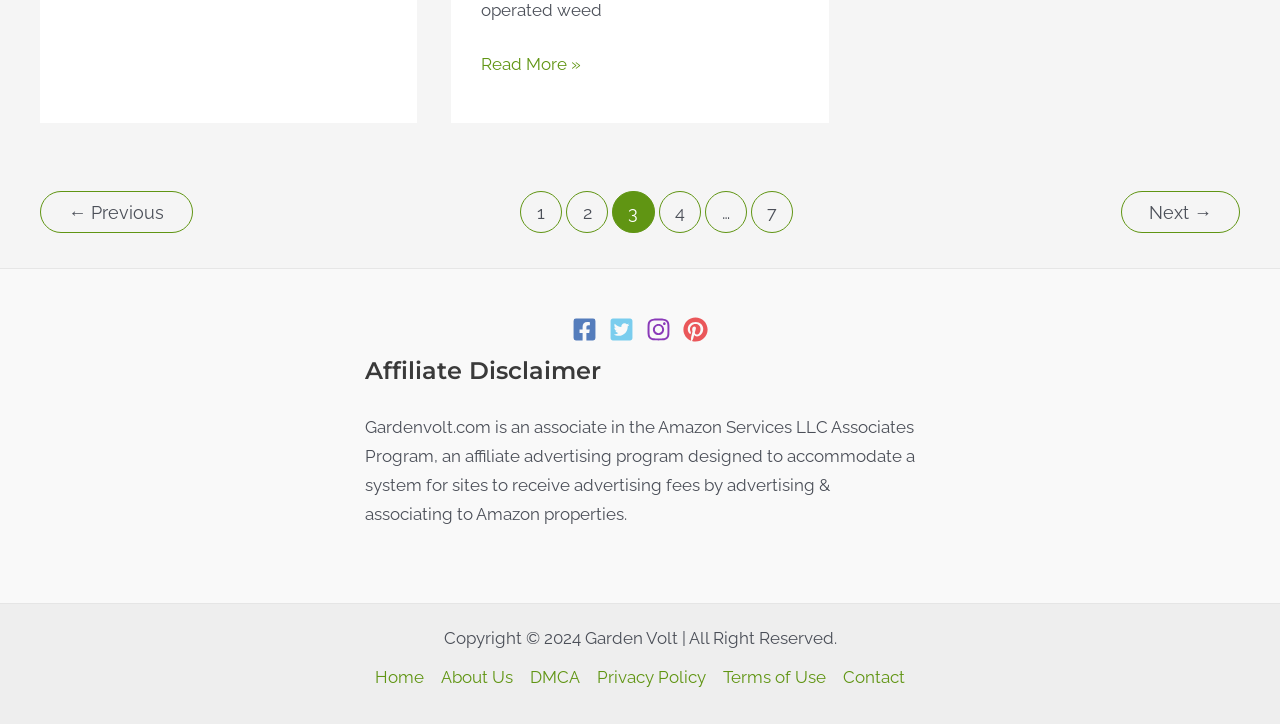How many navigation links are available in the site navigation section?
We need a detailed and exhaustive answer to the question. Please elaborate.

I examined the site navigation section and found links to different pages. There are six links in total, labeled 'Home', 'About Us', 'DMCA', 'Privacy Policy', 'Terms of Use', and 'Contact'.